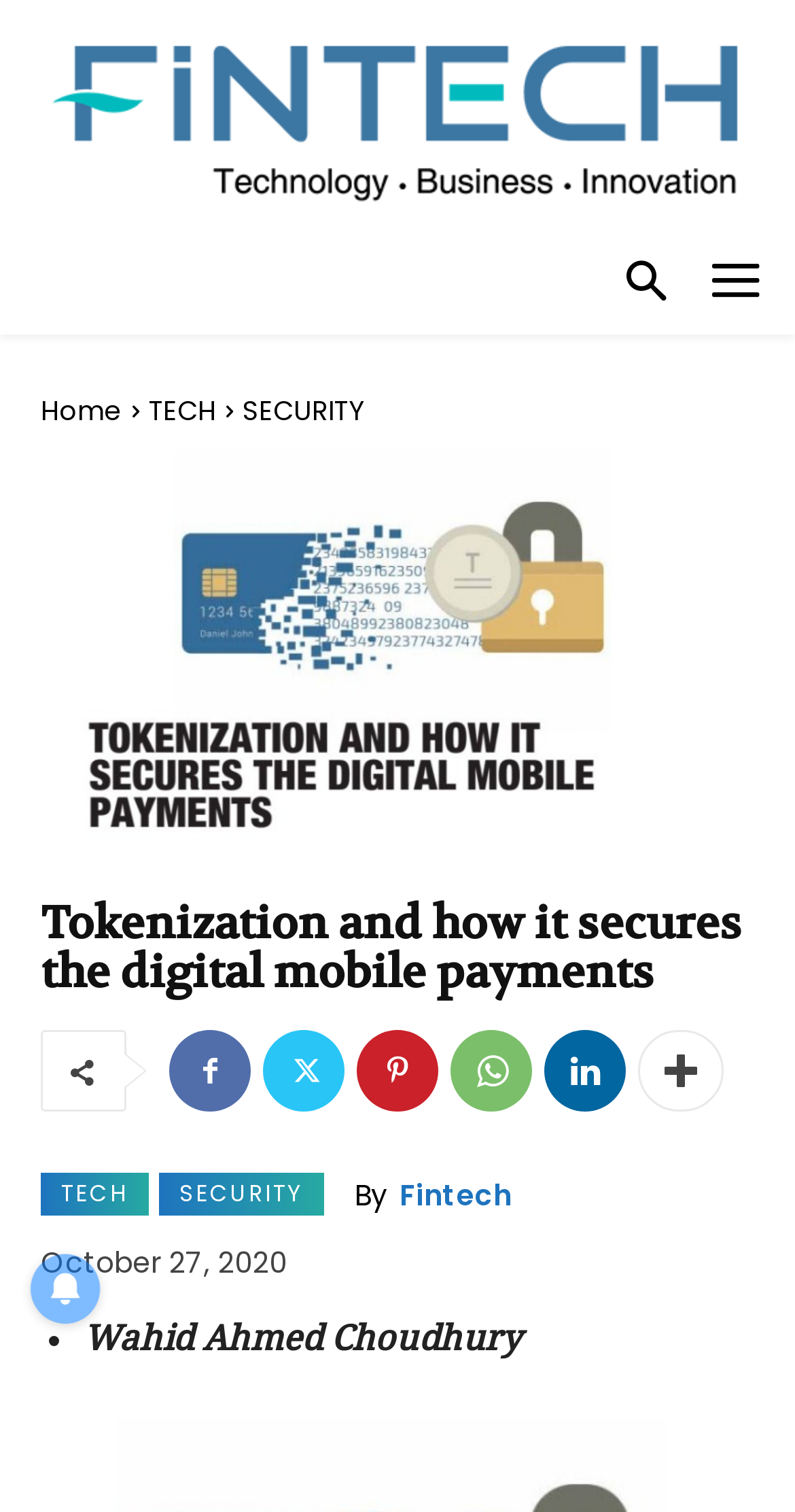Please locate the bounding box coordinates of the region I need to click to follow this instruction: "Read article about Tokenization and how it secures the digital mobile payments".

[0.051, 0.595, 0.949, 0.66]